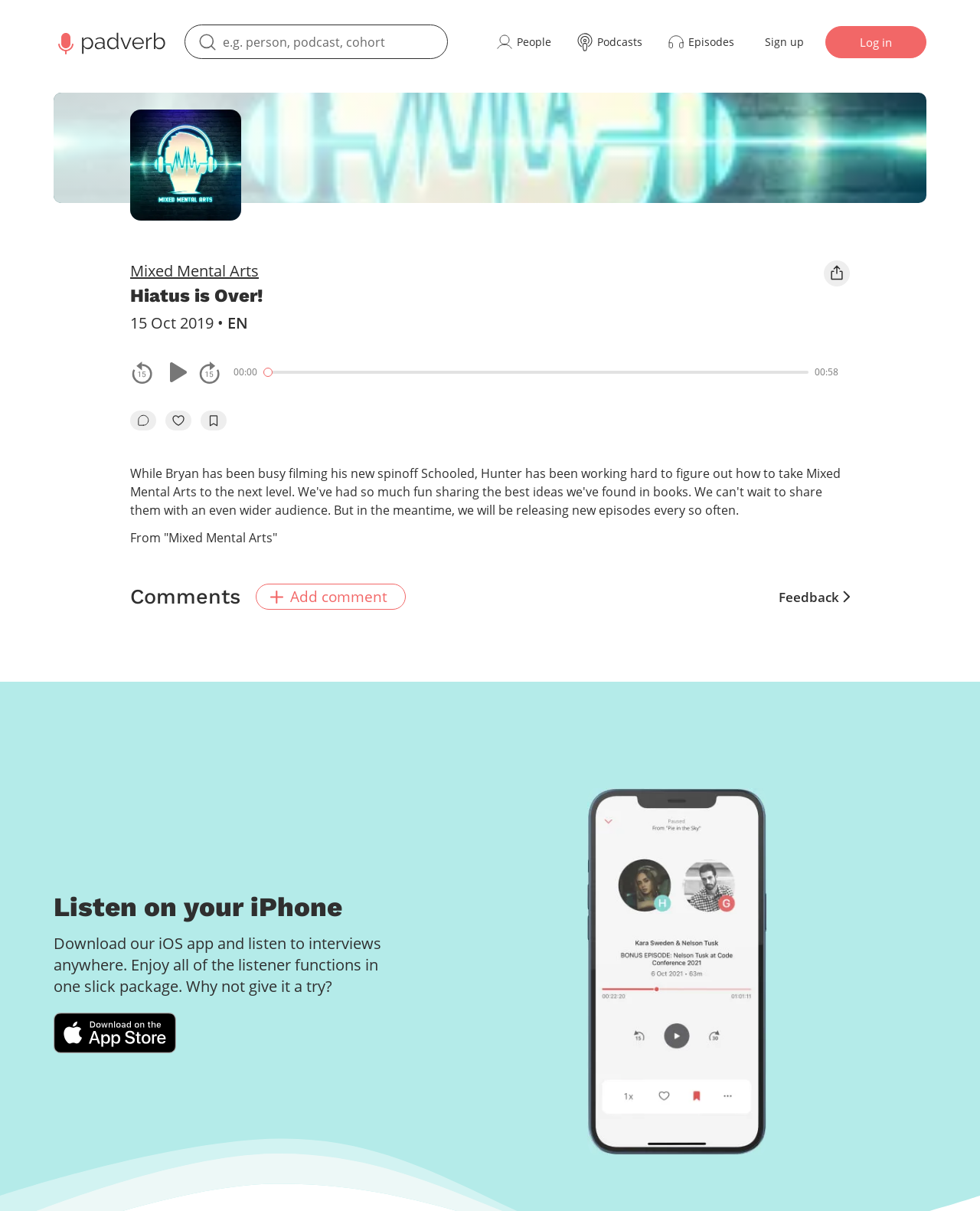Refer to the image and answer the question with as much detail as possible: What is the platform where users can download the podcast app?

I looked at the link 'Download Padverb on the App Store' and inferred that the platform where users can download the podcast app is the App Store.